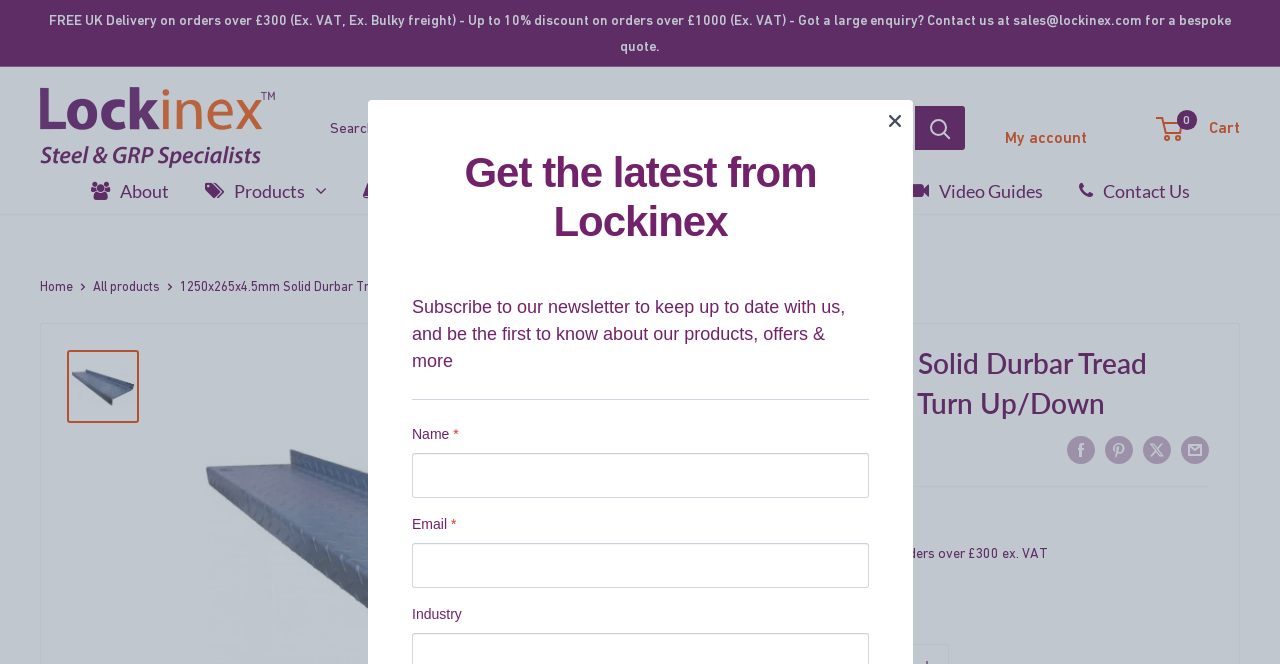What is the product code of the stair tread?
Based on the image, give a one-word or short phrase answer.

DBST-05